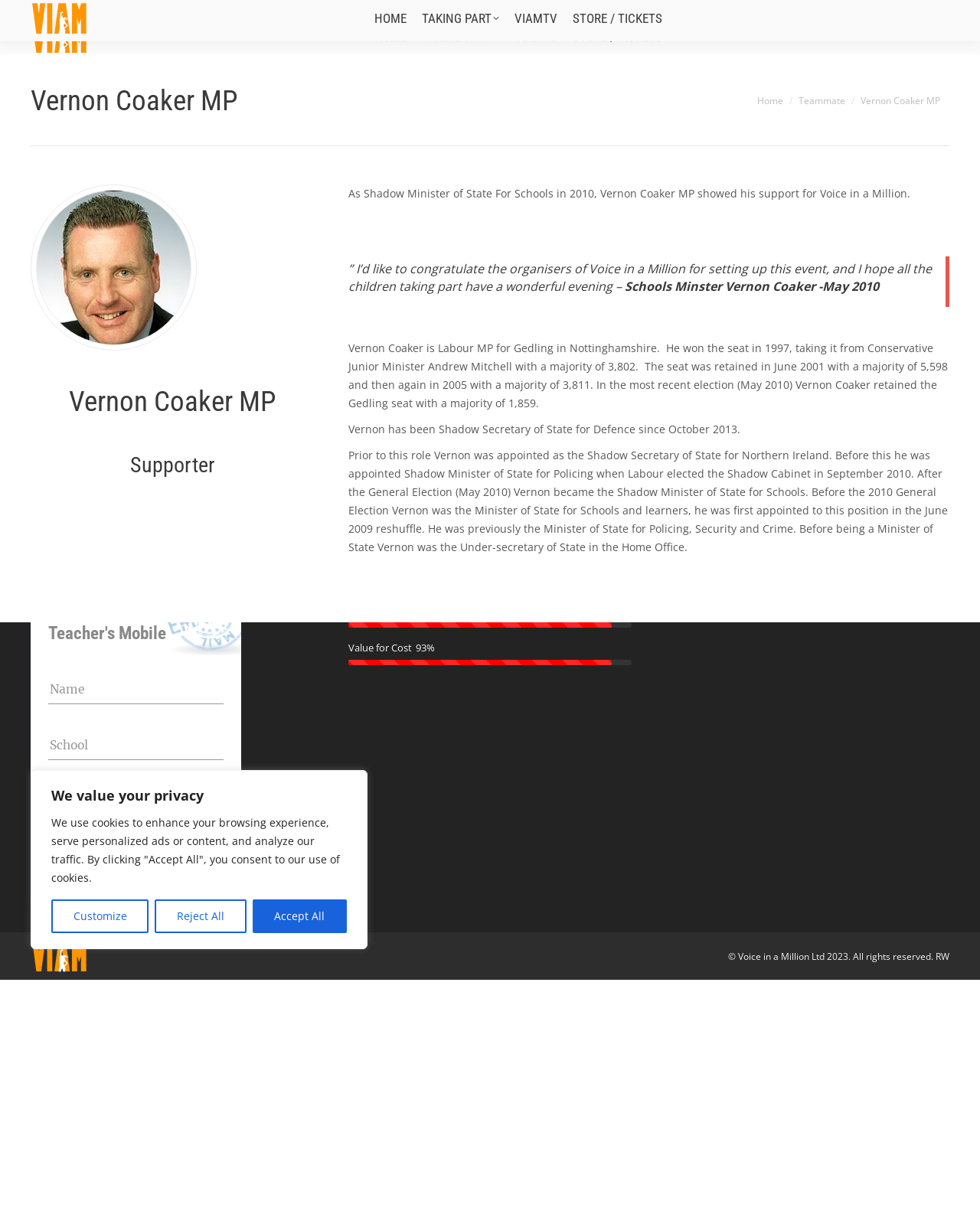Give a one-word or short phrase answer to the question: 
What is the name of the event supported by Vernon Coaker MP?

Voice in a Million